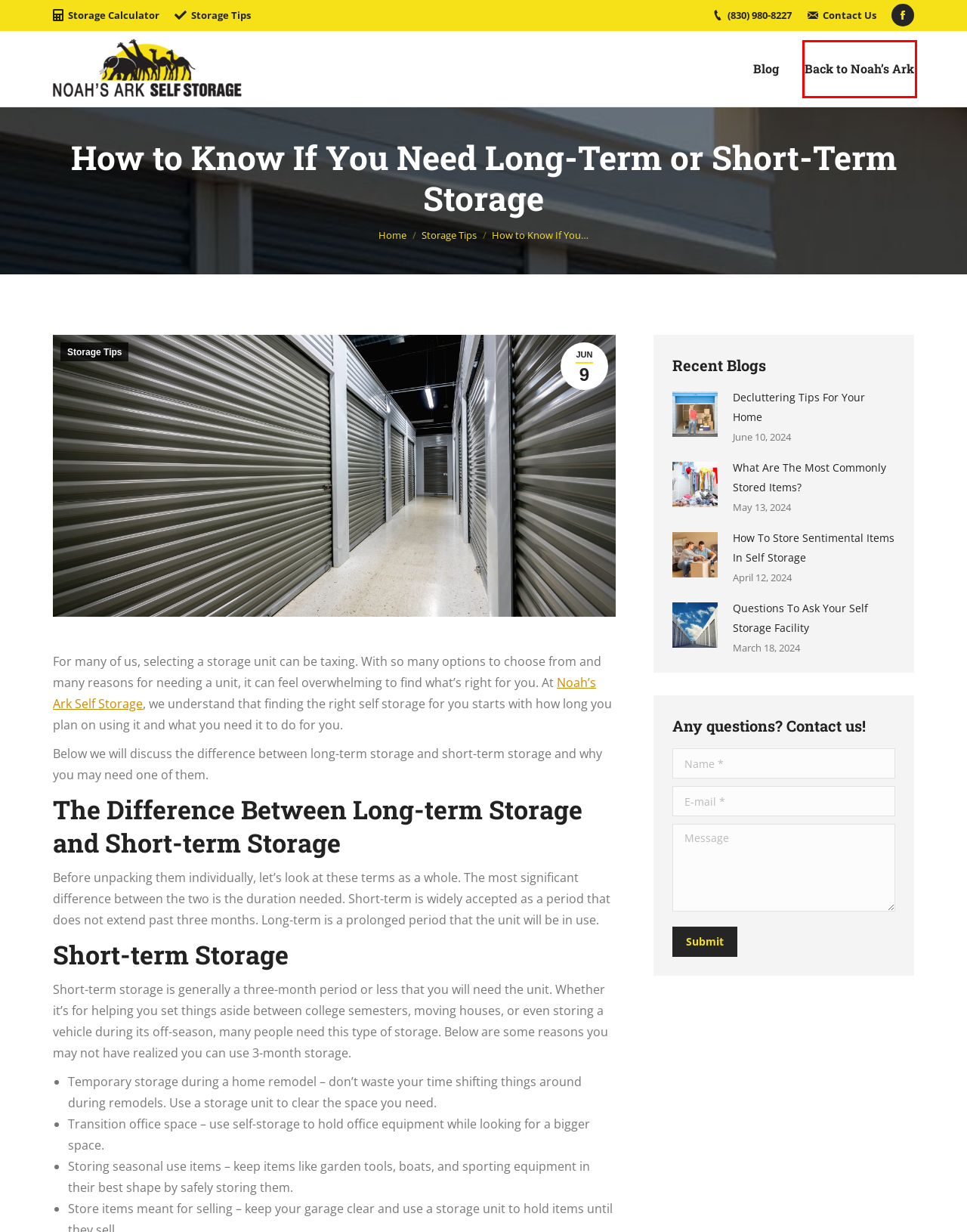A screenshot of a webpage is given with a red bounding box around a UI element. Choose the description that best matches the new webpage shown after clicking the element within the red bounding box. Here are the candidates:
A. News & Events | Noah's Ark Blog
B. Storage Tips Archives | Noah's Ark Blog
C. Questions To Ask Your Self Storage Facility | Noah's Ark Blog
D. Self Storage in Texas and Florida | Noah's Arks Self Storage
E. What Items Shouldn't Be Stored for More Than a Year? | Noah's Ark Blog
F. What Are The Most Commonly Stored Items? | Noah's Ark Blog
G. Self Storage Facilities in Texas and Florida | Noah's Arks Self Storage
H. Size Guide | Noah's Arks Self Storage

D